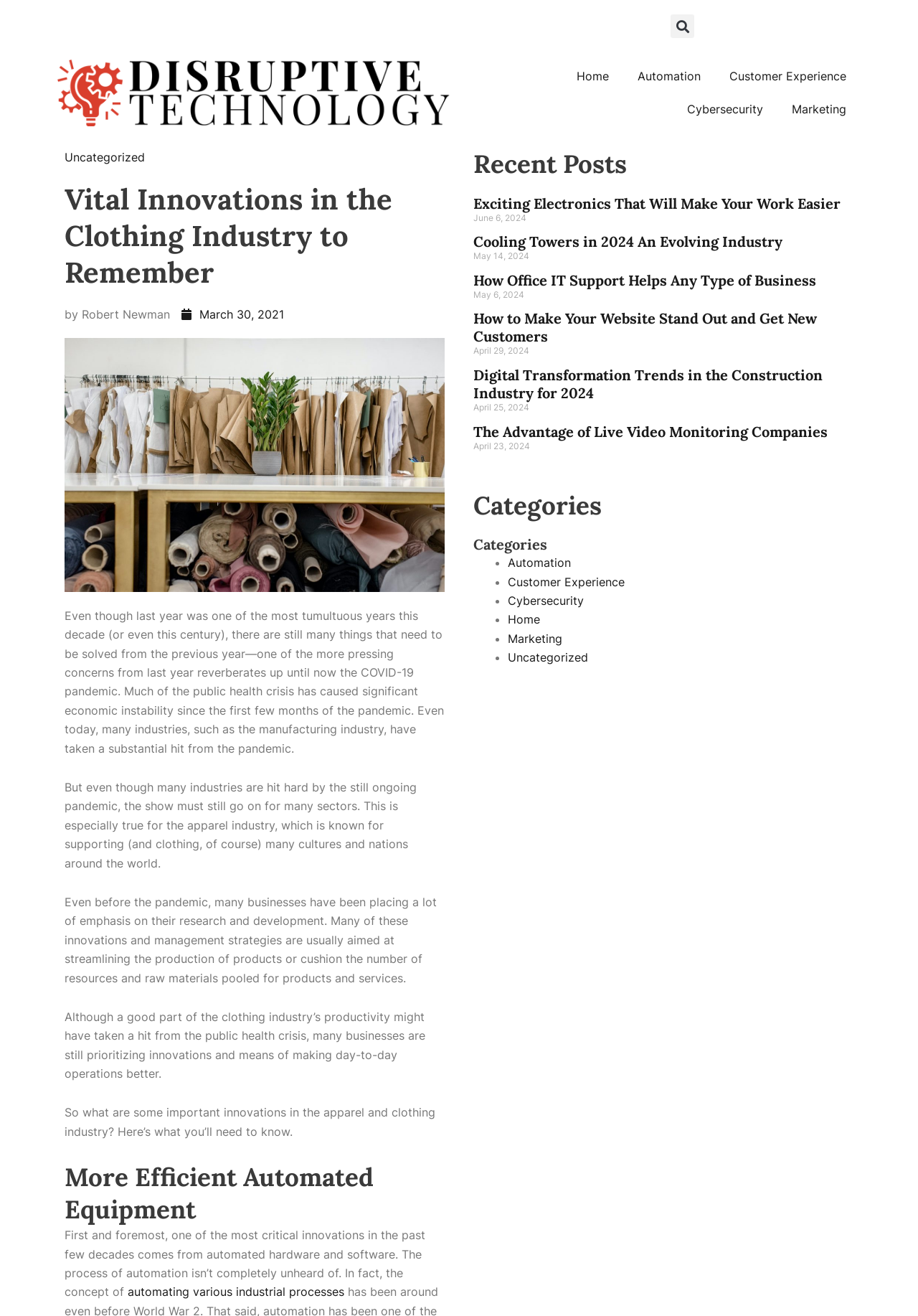What is the date of the article?
Using the image as a reference, give an elaborate response to the question.

The date of the article can be found by looking at the text next to the time element, which is 'March 30, 2021'.